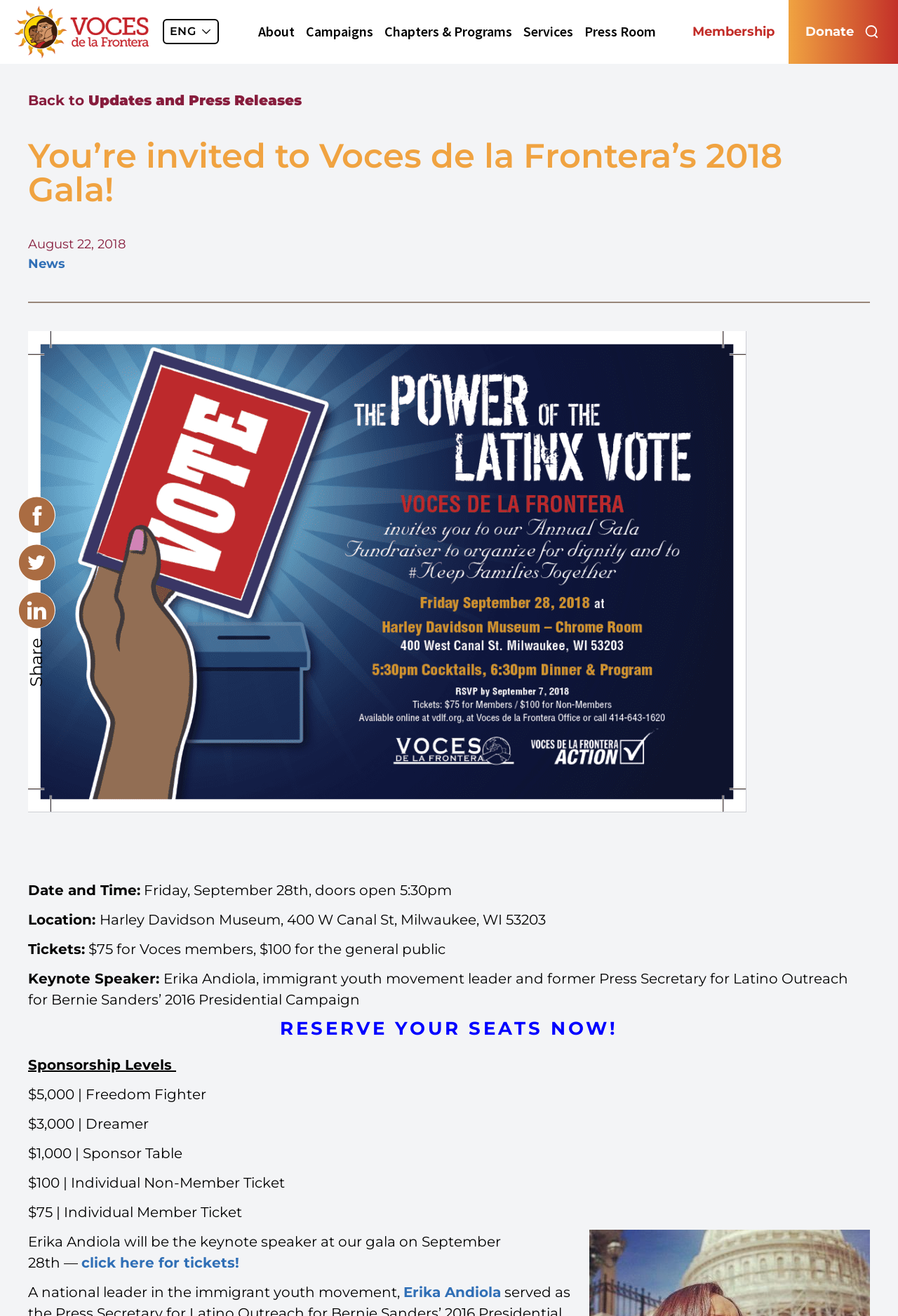Give the bounding box coordinates for the element described by: "Erika Andiola".

[0.449, 0.975, 0.558, 0.988]